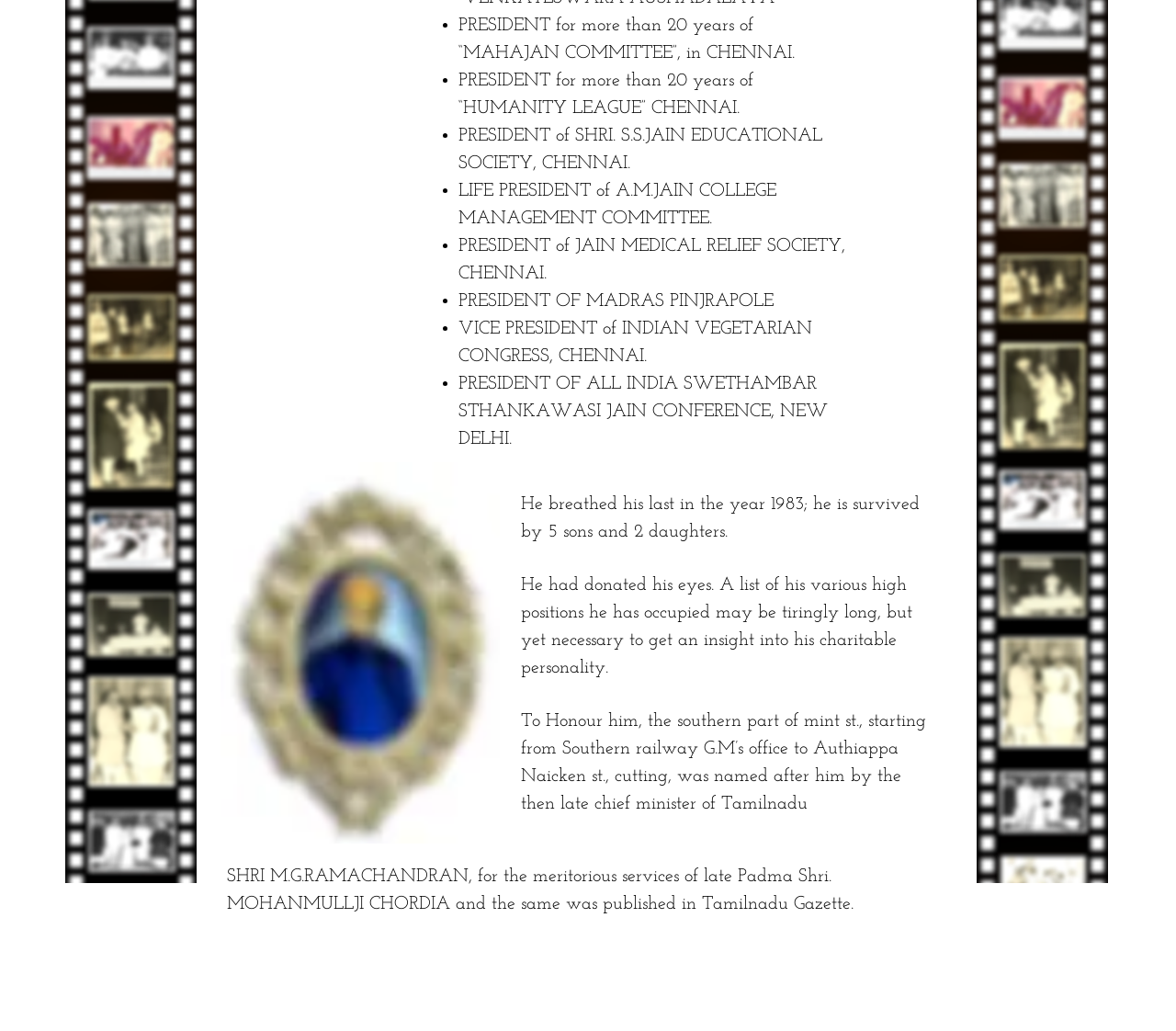Answer the question below in one word or phrase:
What is the name of the street named after Mohanmullji Chordia?

Mint St.